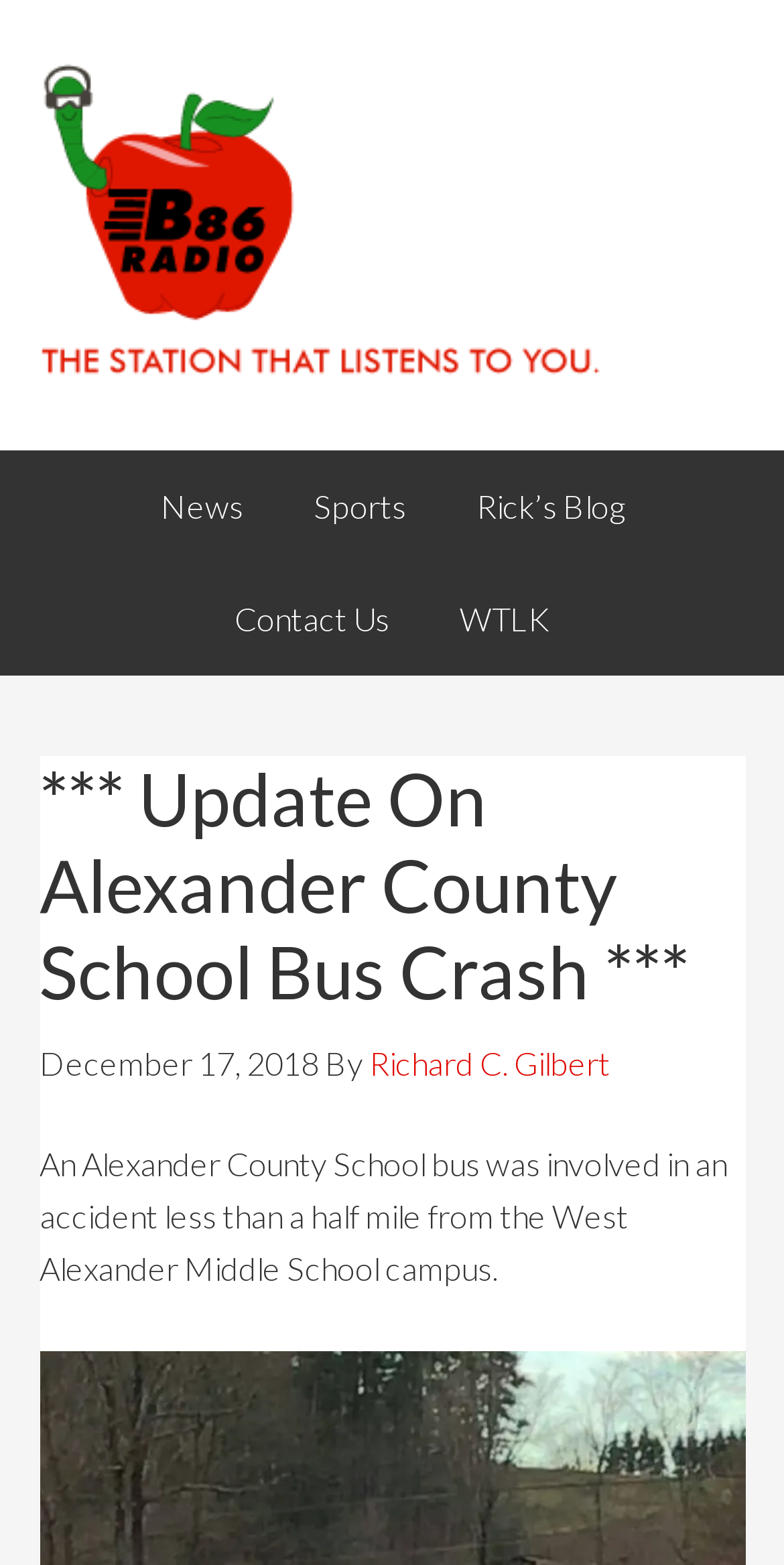Refer to the screenshot and answer the following question in detail:
What type of vehicle was involved in an accident?

I inferred this answer by reading the text 'An Alexander County School bus was involved in an accident...' which is a part of the webpage content.